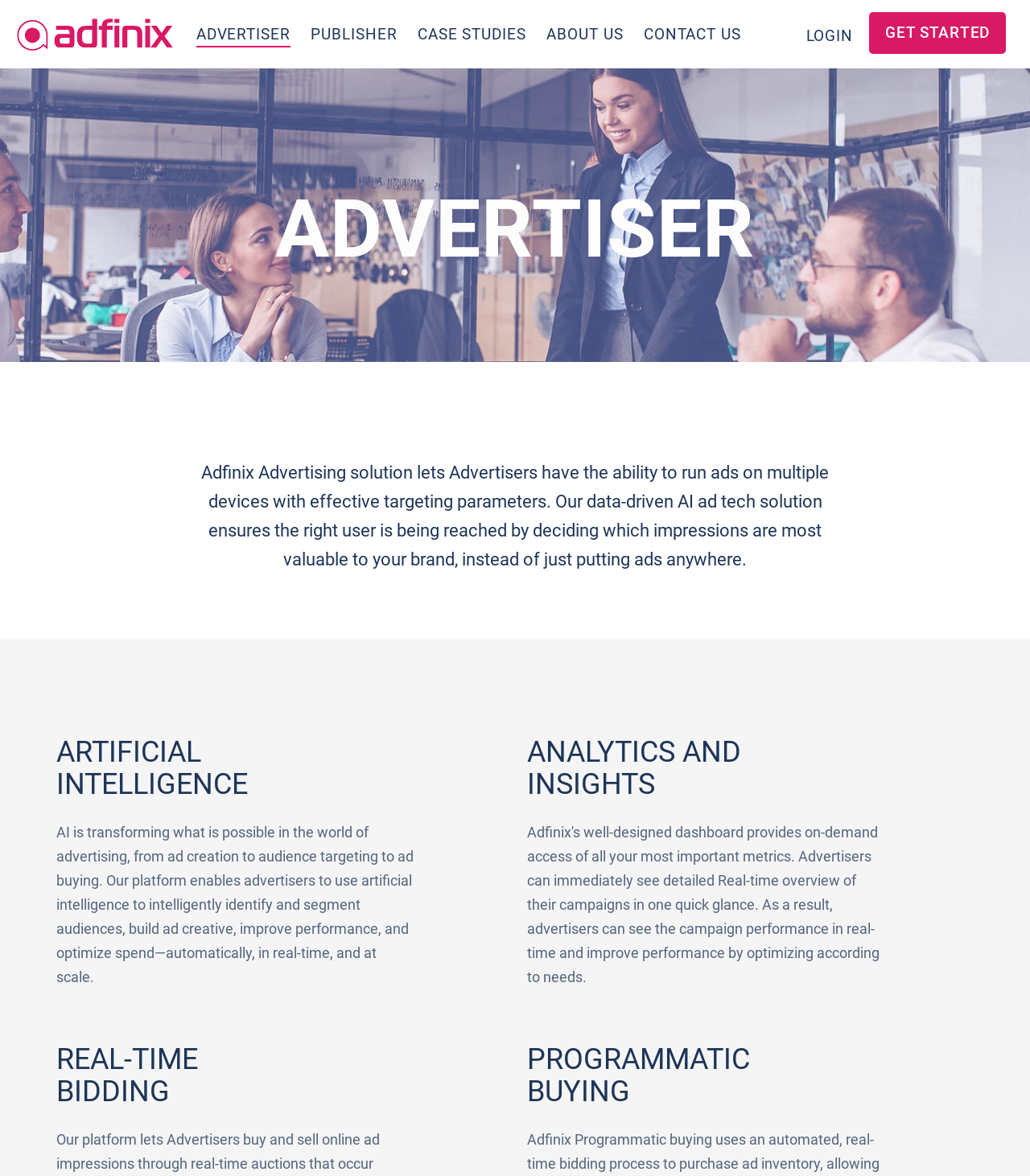Can you specify the bounding box coordinates for the region that should be clicked to fulfill this instruction: "go to ADVERTISER page".

[0.19, 0.014, 0.282, 0.045]